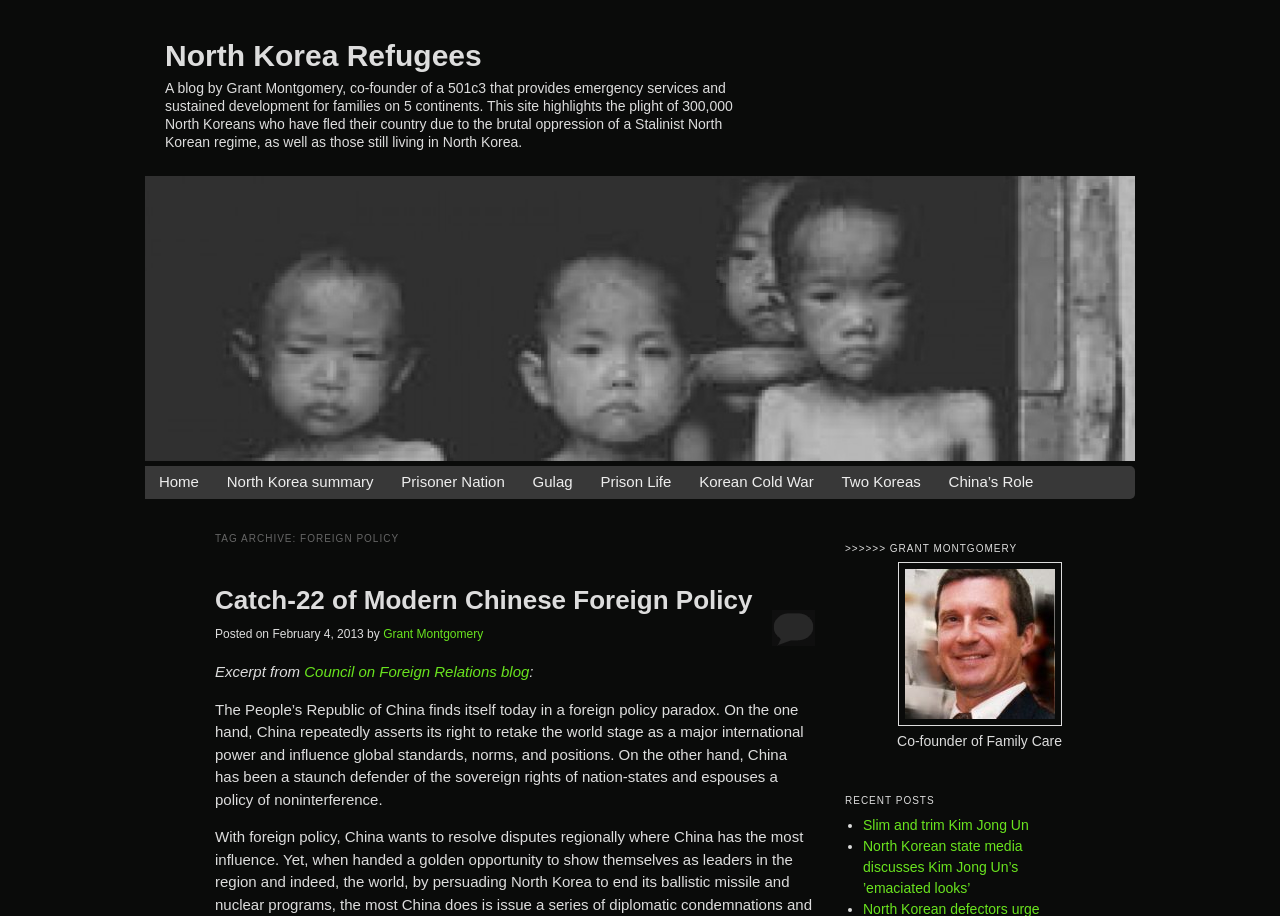Please identify the bounding box coordinates of the area that needs to be clicked to fulfill the following instruction: "Learn about CVT Timings Program for X11/X-Windows and FB modelines."

None